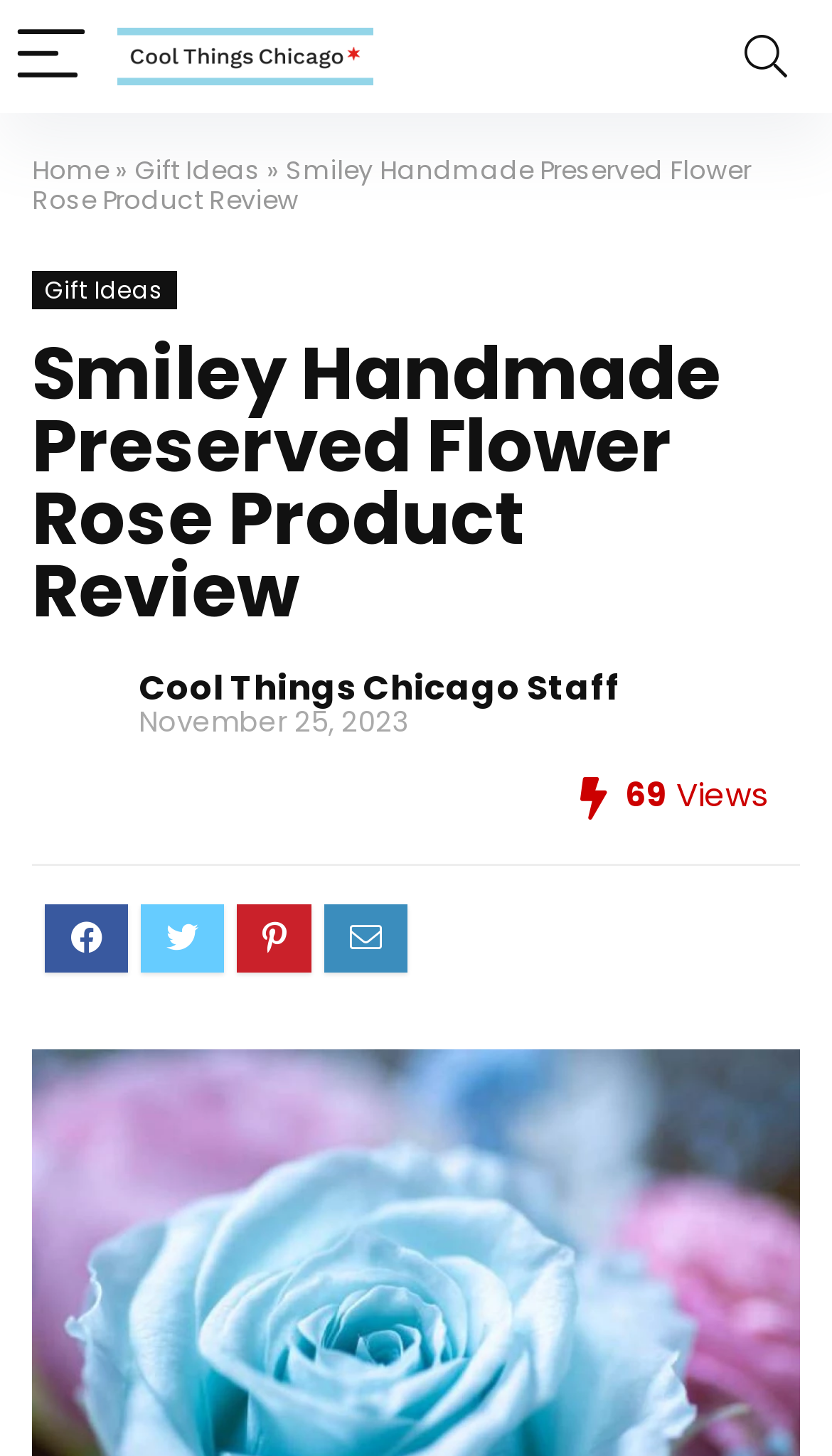Consider the image and give a detailed and elaborate answer to the question: 
How many views does the review have?

I determined the number of views by looking at the StaticText element with the text '69' which is likely the view count of the review, and it is accompanied by the text 'Views'.